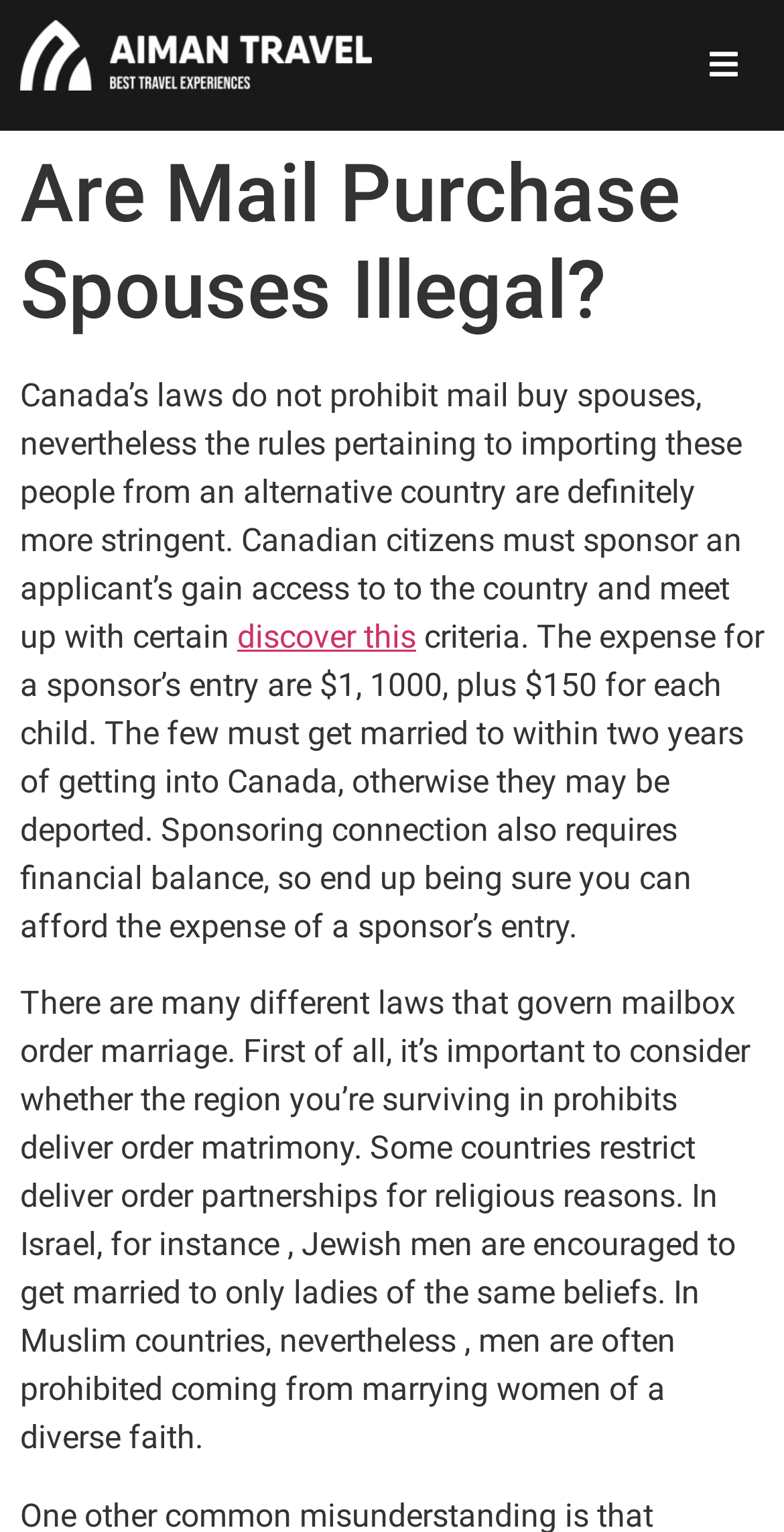Answer the following in one word or a short phrase: 
What is the cost of sponsoring a spouse's entry to Canada?

$1,100